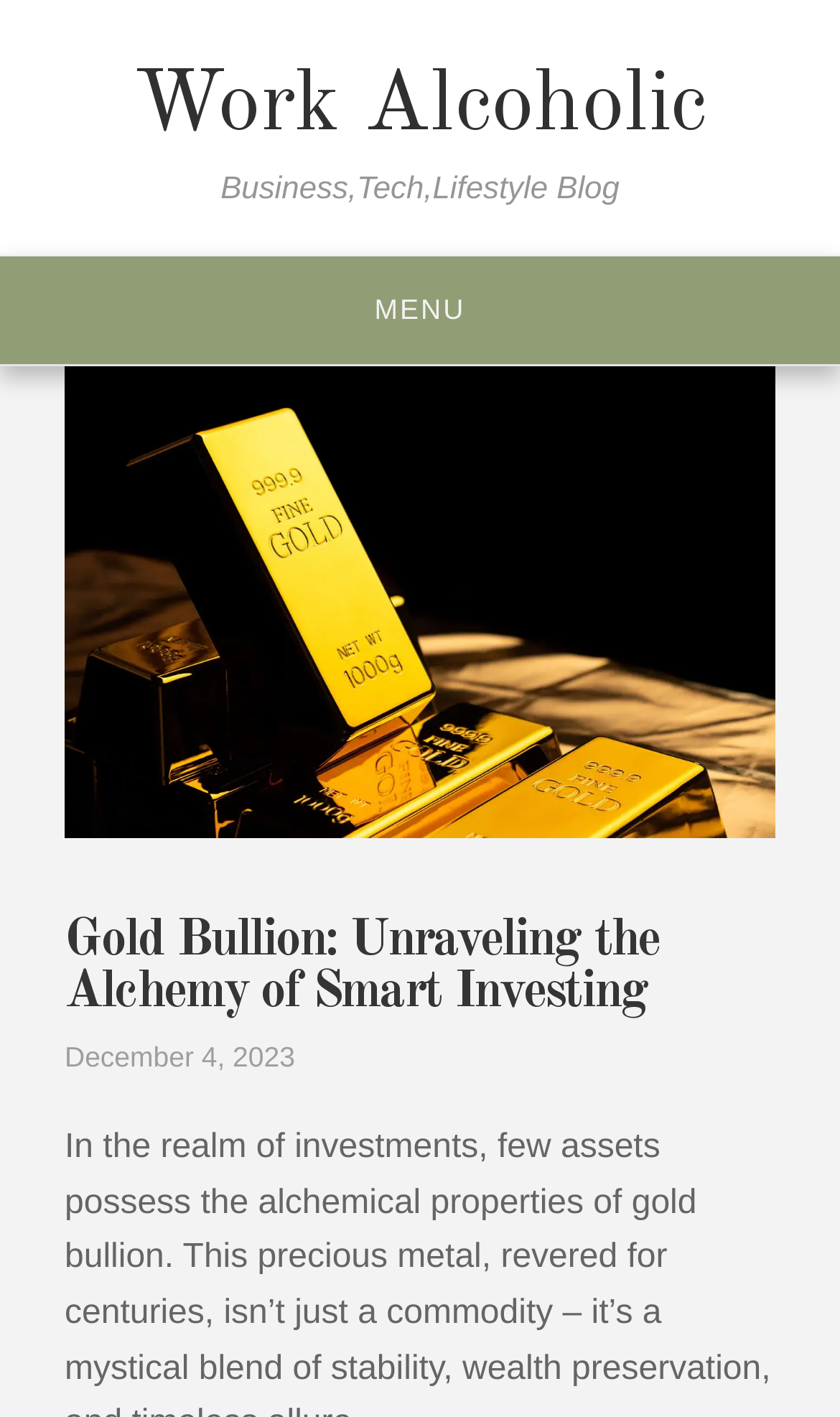Find the bounding box of the web element that fits this description: "Menu".

[0.0, 0.18, 1.0, 0.256]